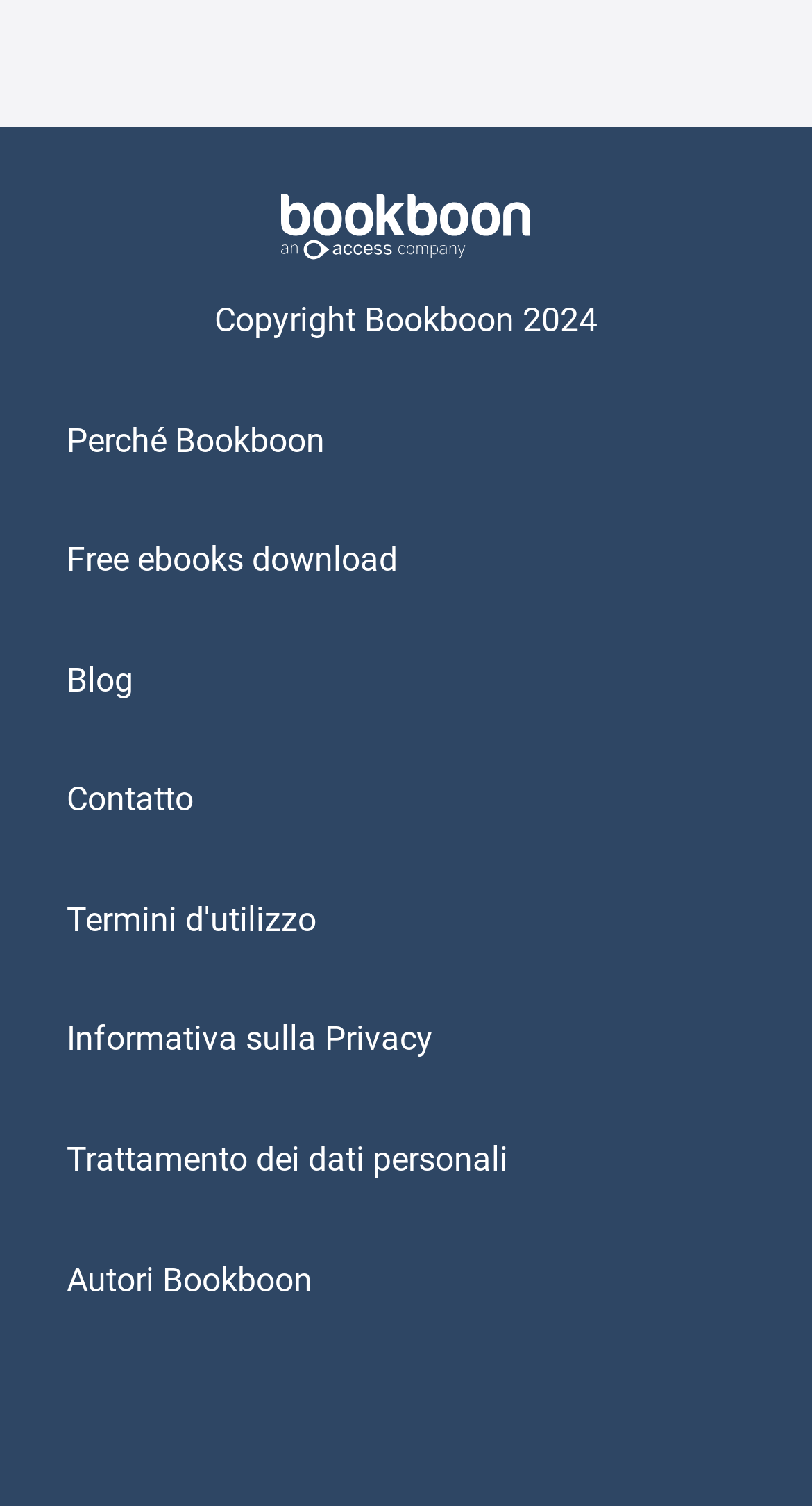Please provide the bounding box coordinates for the element that needs to be clicked to perform the instruction: "Visit the 'Free ebooks download' page". The coordinates must consist of four float numbers between 0 and 1, formatted as [left, top, right, bottom].

[0.082, 0.358, 0.49, 0.385]